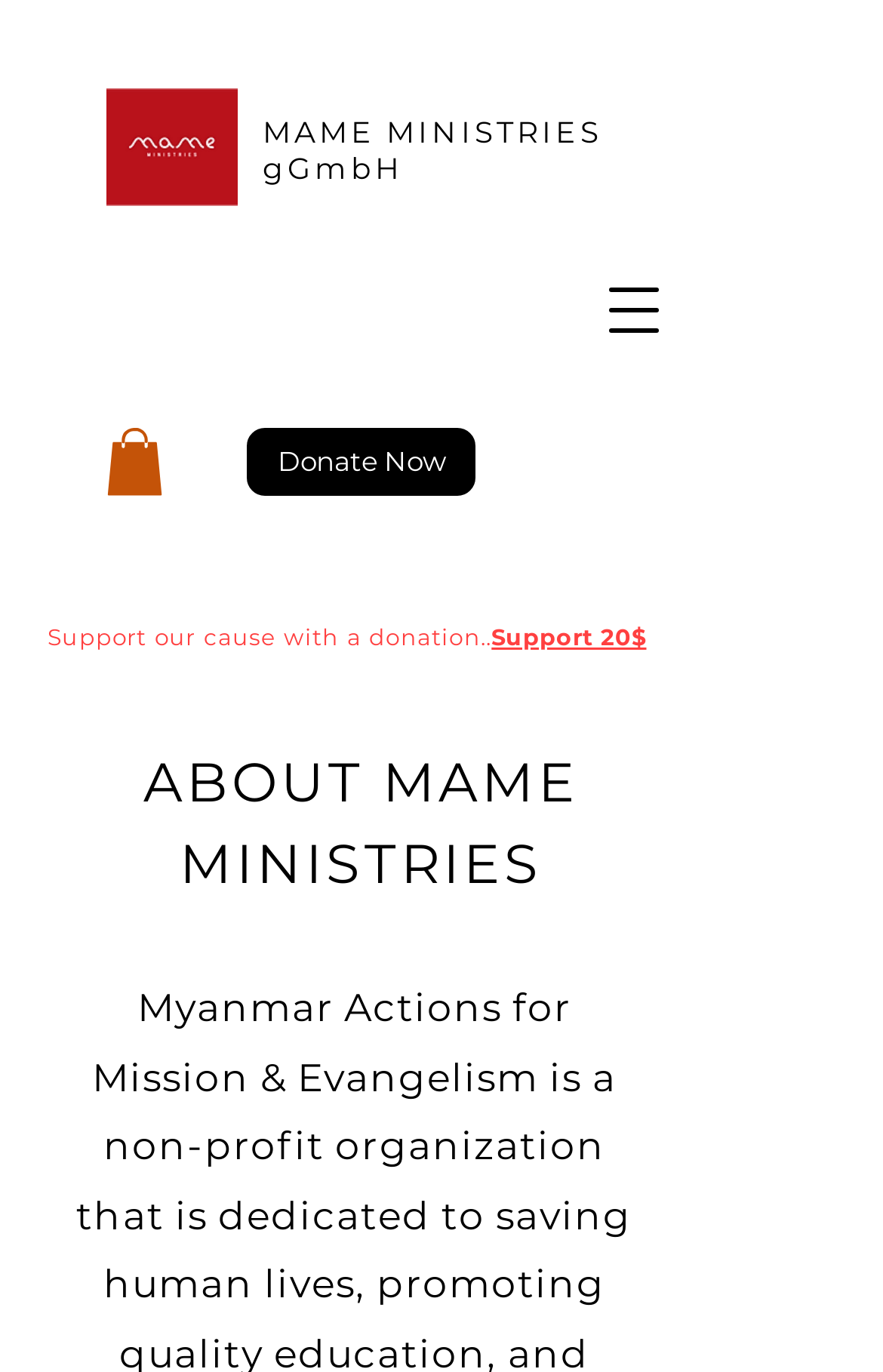Please determine the primary heading and provide its text.

ABOUT MAME MINISTRIES